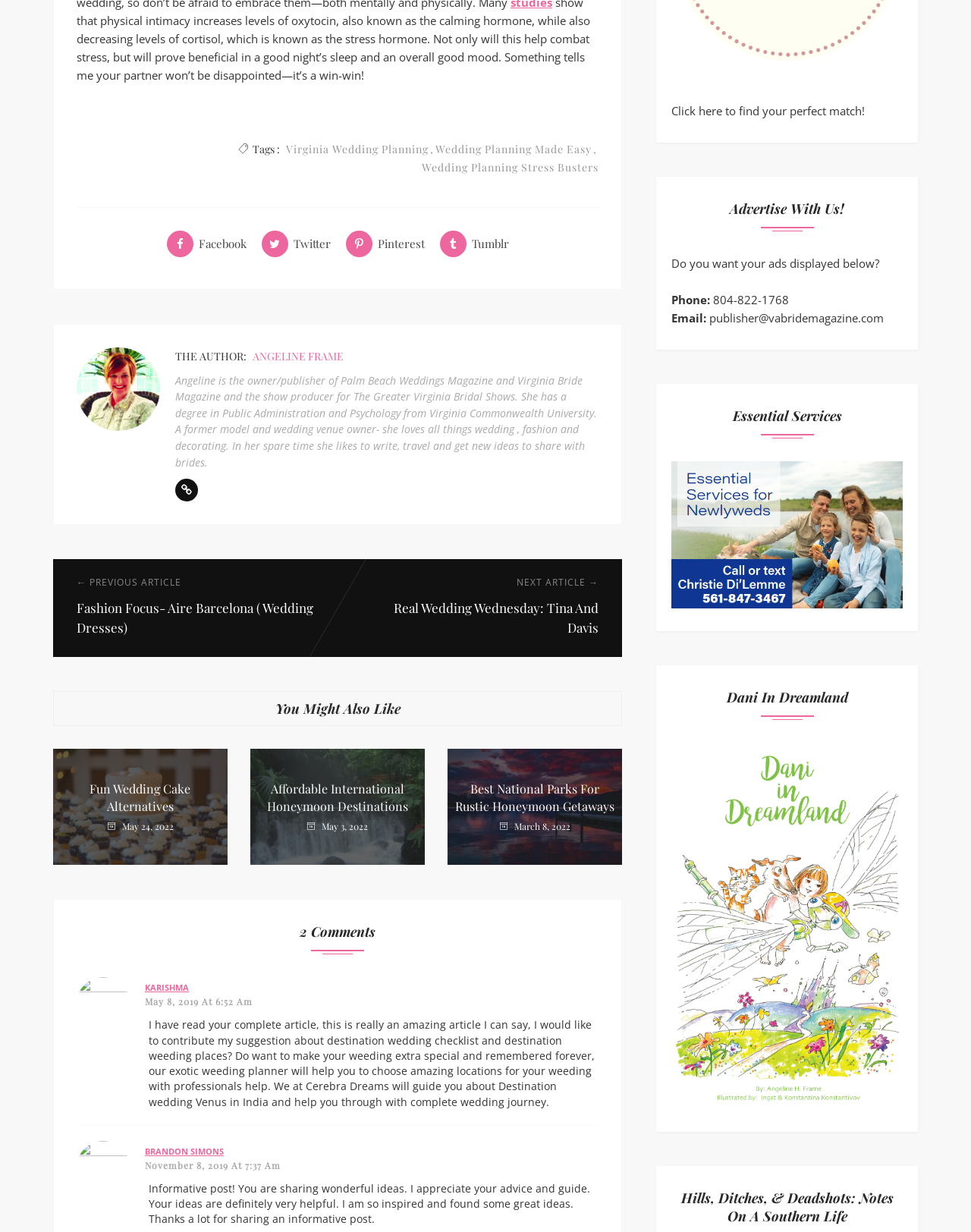Utilize the information from the image to answer the question in detail:
What is the author's name?

The author's name is mentioned in the heading 'THE AUTHOR: ANGELINE FRAME' and also in the link 'ANGELINE FRAME'.